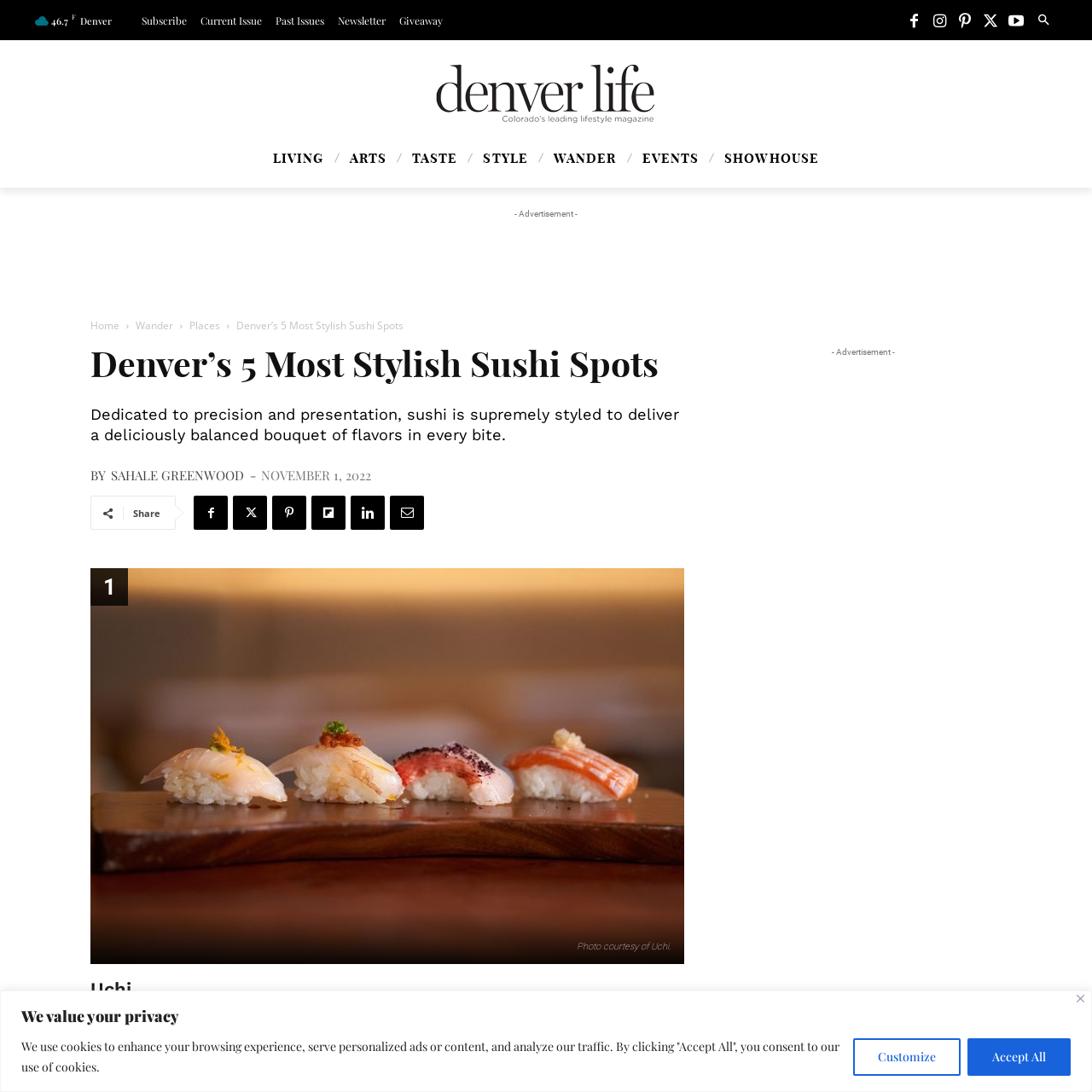Offer an in-depth description of the scene contained in the red rectangle.

The image features a visually striking advertisement for the Oakwell Beer Spa, highlighting its appeal as one of the top attractions in Denver. Positioned within an informative article about Denver's stylish sushi spots, the ad is designed to catch the eye of readers exploring options in the area. Its layout is likely colorful and enticing, aimed at inviting potential visitors to enjoy a unique spa experience that blends relaxation with craft beer enjoyment. The context of the surrounding content emphasizes local lifestyle experiences, making this ad relevant to those interested in not just sushi but also unique leisure activities in Denver.